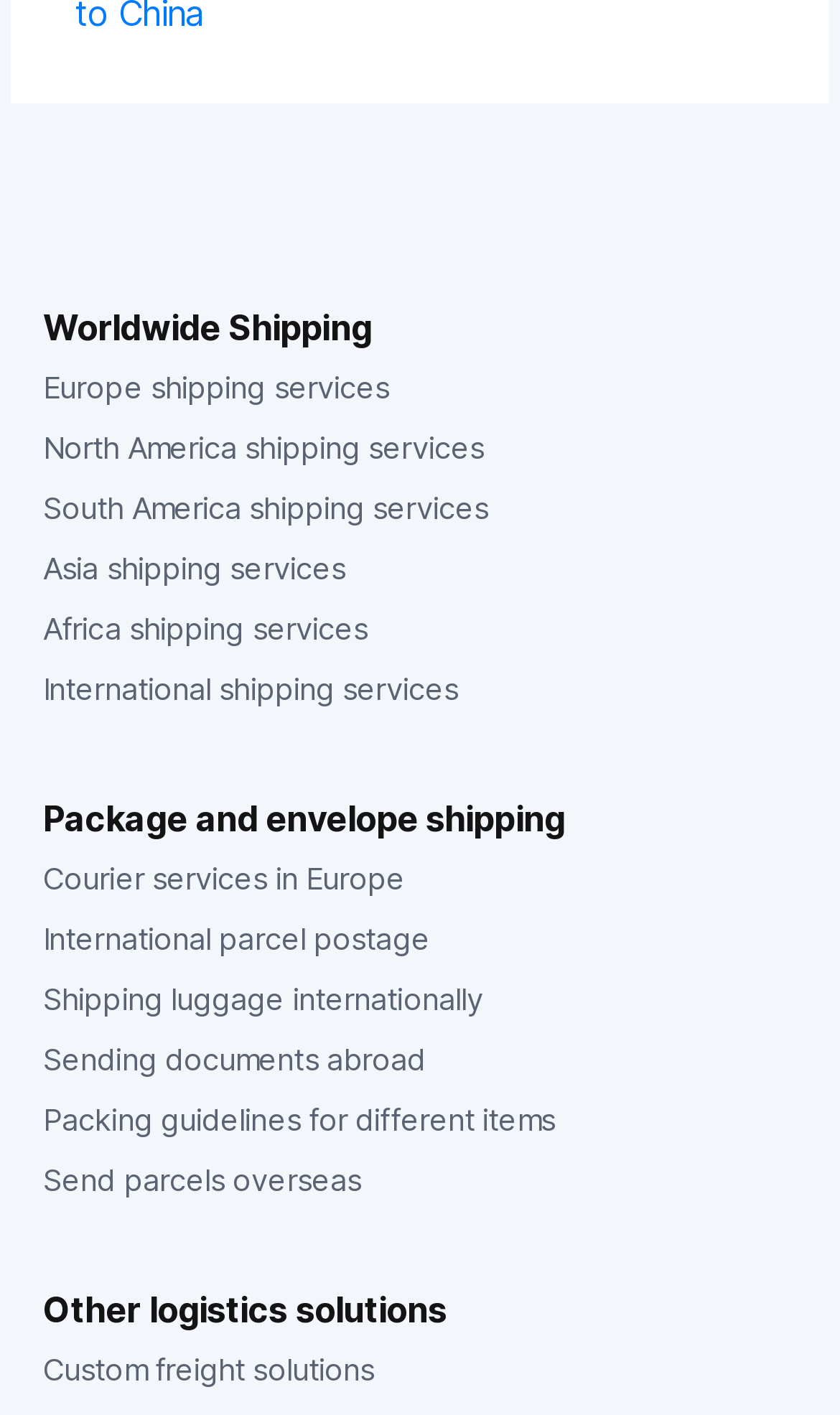Highlight the bounding box coordinates of the region I should click on to meet the following instruction: "Select the Table Of Content tab".

None